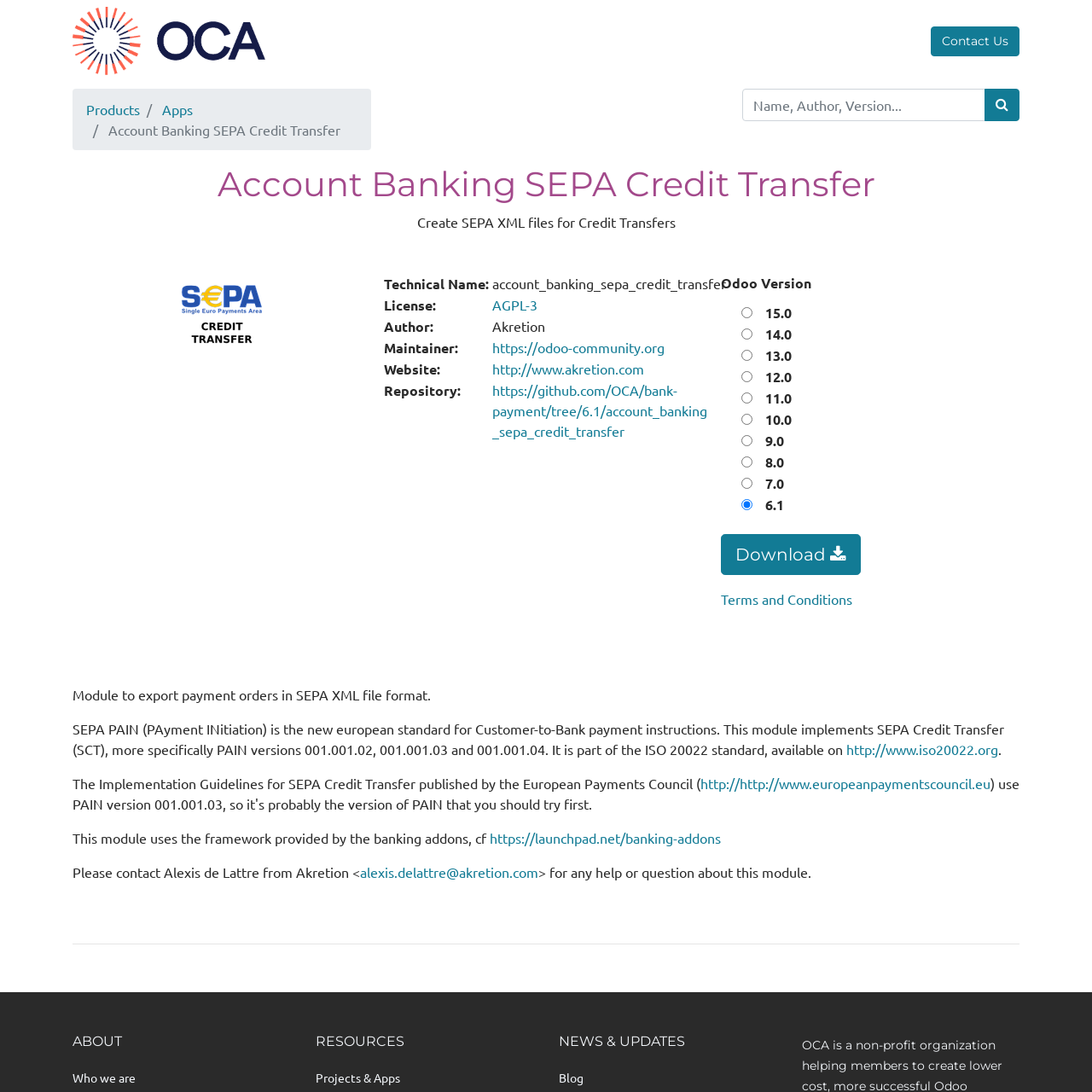Answer in one word or a short phrase: 
What is the version of Odoo that the module is compatible with?

6.1